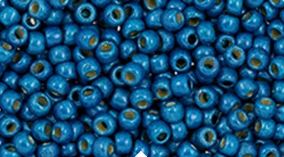Provide a comprehensive description of the image.

The image showcases a vibrant assortment of 11-0 Toho Round Seed Beads in a captivating Galvanised Dark Teal Blue Matte finish. These beads, with their unique color and texture, are perfect for a variety of crafting projects, including jewelry making, embroidery, and other decorative applications. The beads are closely packed, emphasizing their glossy surface and the distinctive matte finish that adds depth to their overall appearance. Priced at $8.00, this selection is ideal for crafters seeking quality materials for their creations.